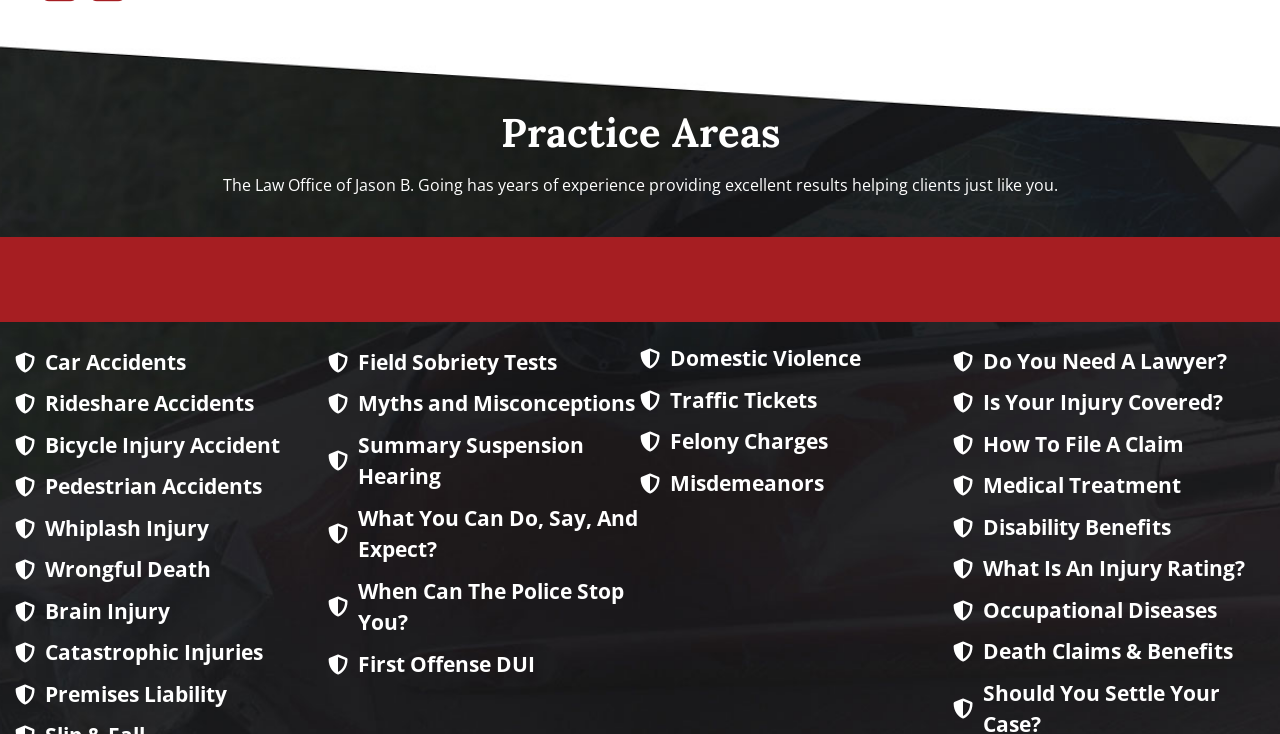Determine the bounding box coordinates of the section I need to click to execute the following instruction: "View information on Wrongful Death". Provide the coordinates as four float numbers between 0 and 1, i.e., [left, top, right, bottom].

[0.012, 0.755, 0.256, 0.798]